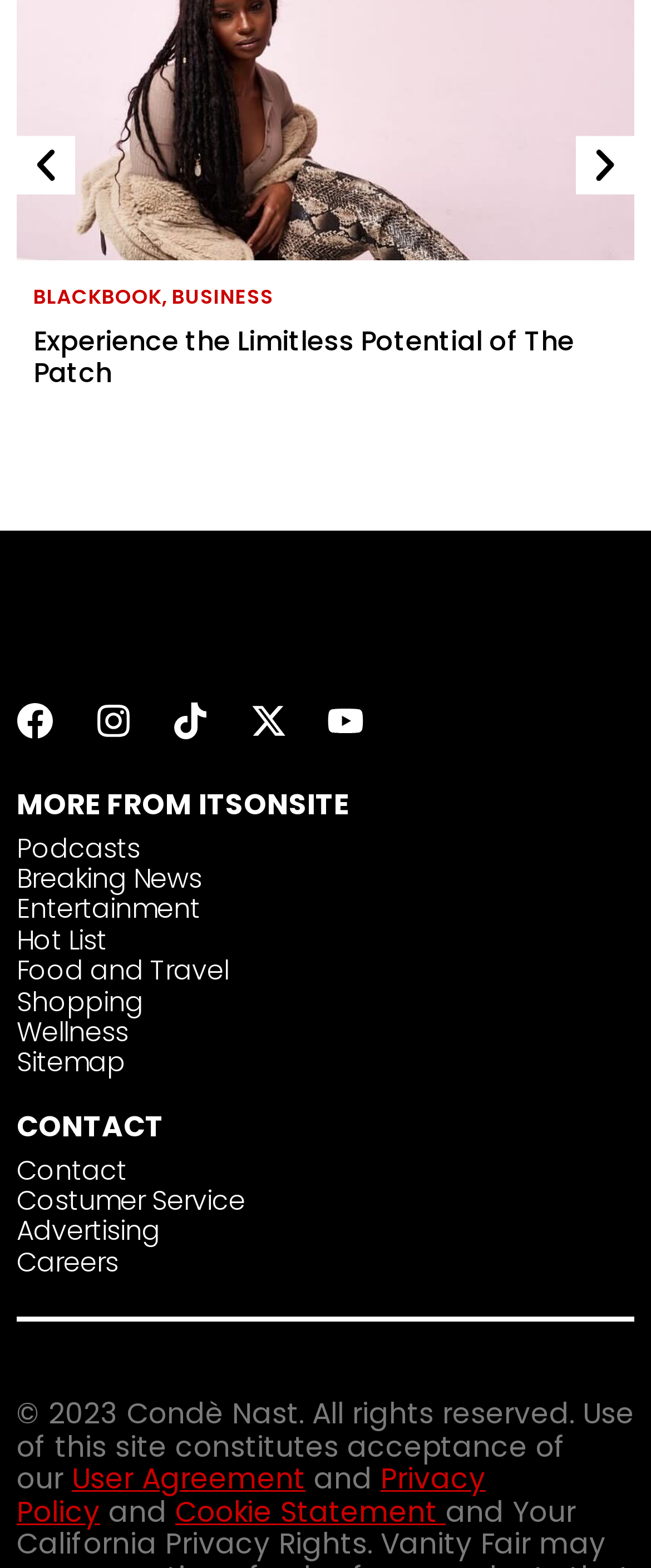Pinpoint the bounding box coordinates of the clickable element to carry out the following instruction: "Click on the User Agreement link."

[0.097, 0.93, 0.482, 0.956]